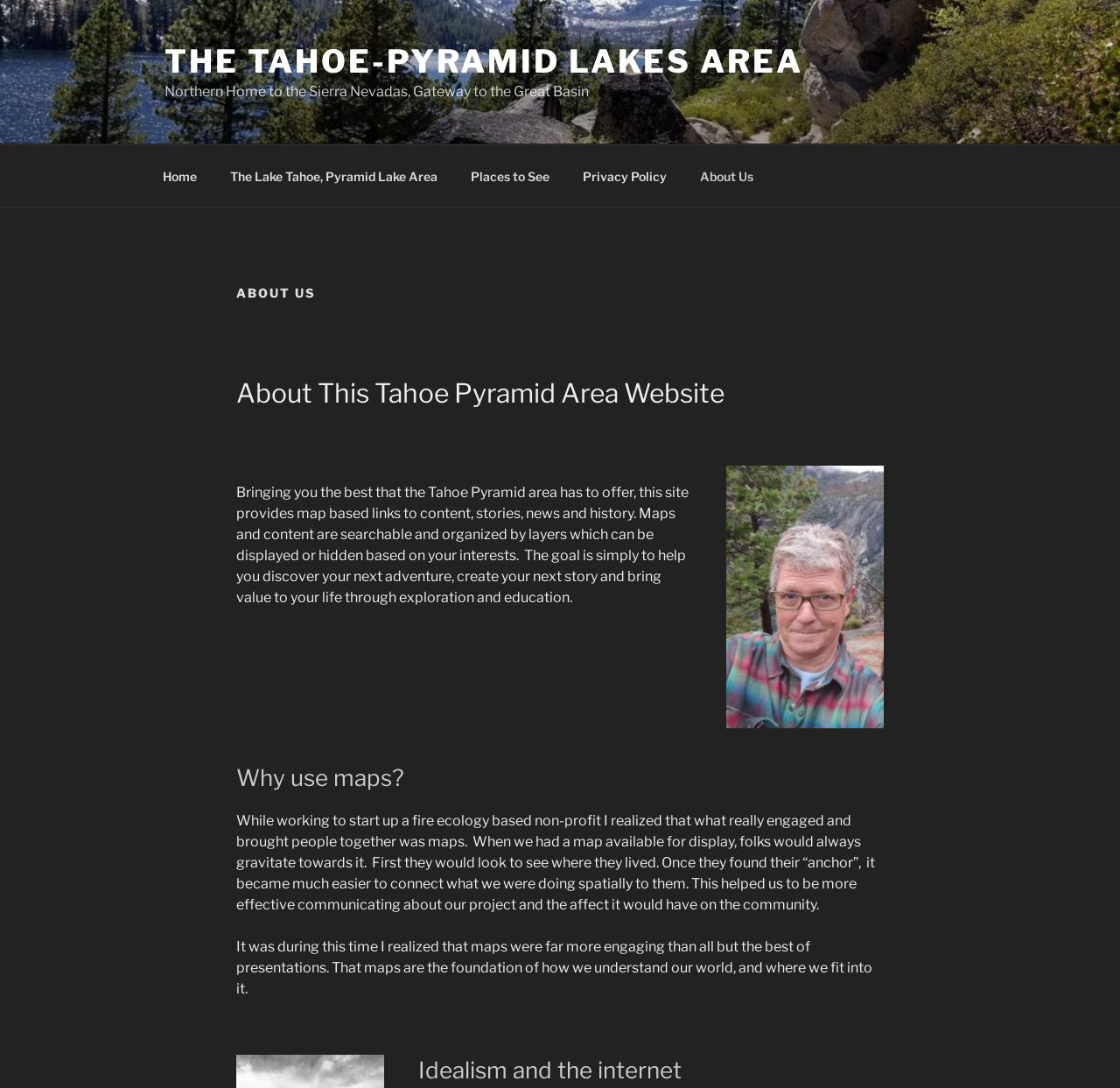What is the goal of this website?
Relying on the image, give a concise answer in one word or a brief phrase.

To help discover next adventure